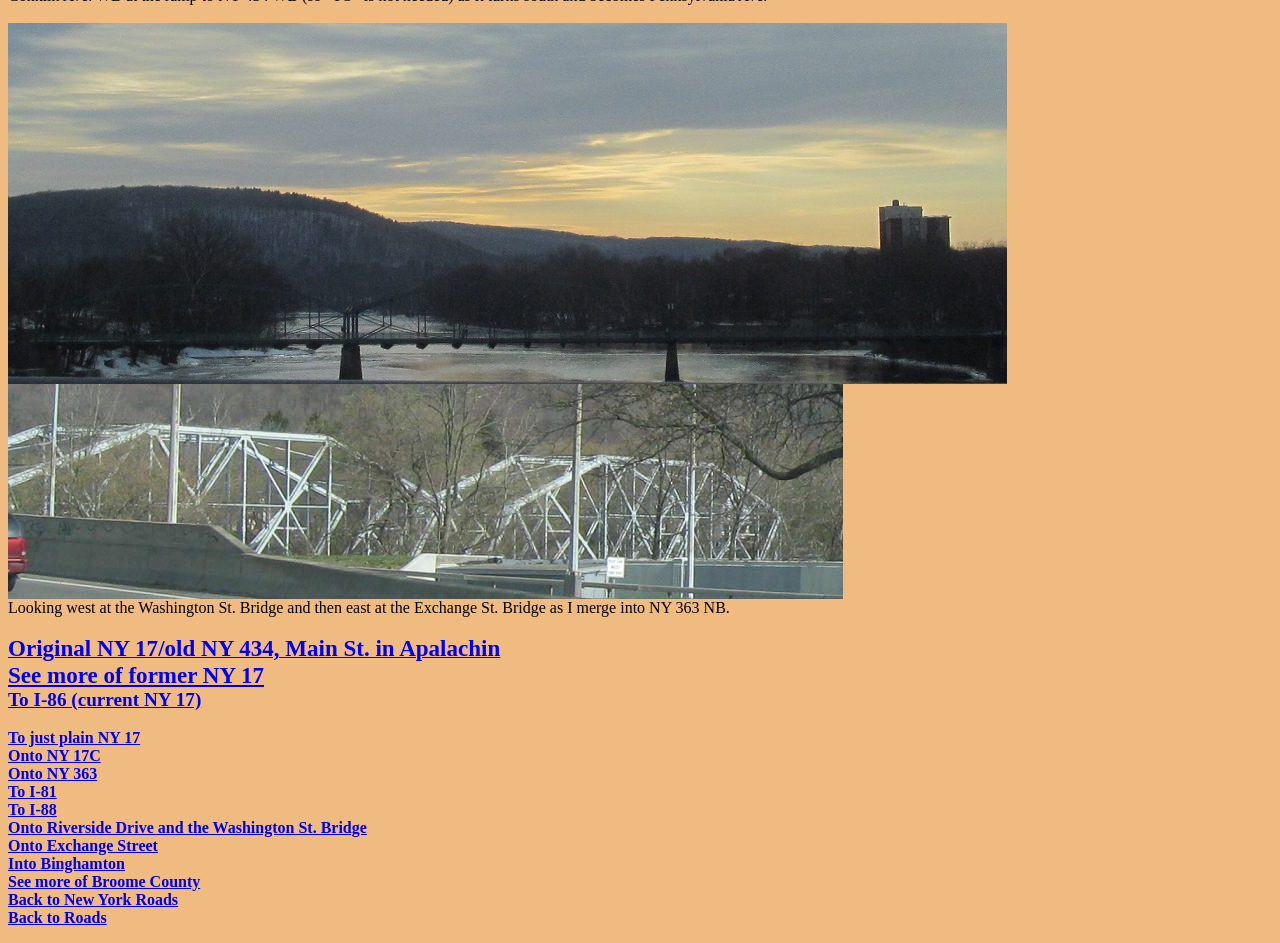Please identify the bounding box coordinates of the element that needs to be clicked to execute the following command: "Go to I-86 (current NY 17)". Provide the bounding box using four float numbers between 0 and 1, formatted as [left, top, right, bottom].

[0.006, 0.731, 0.157, 0.753]